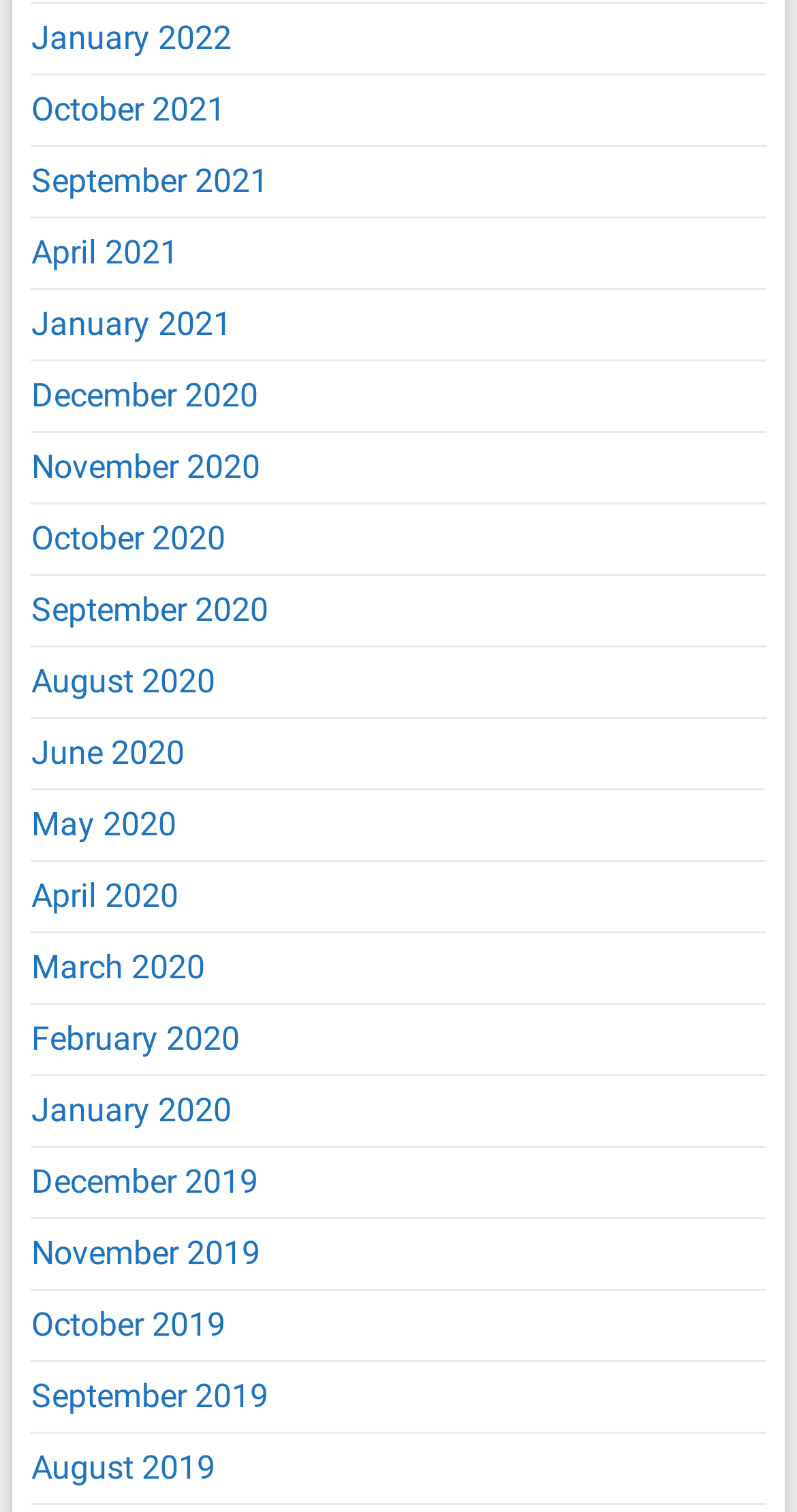Please reply to the following question using a single word or phrase: 
How many links are related to the year 2020?

12